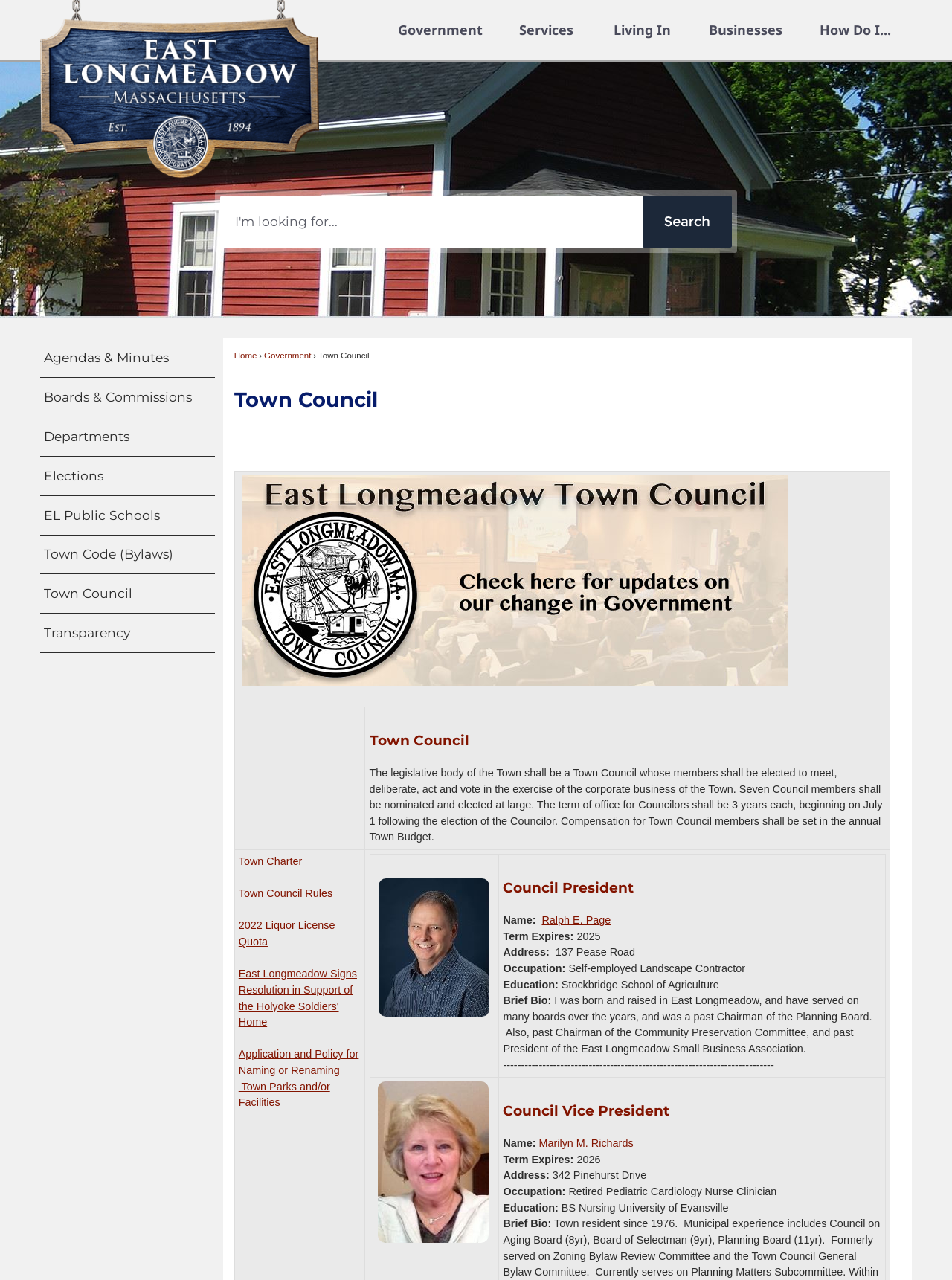How many menu items are under the Government menu?
Answer with a single word or short phrase according to what you see in the image.

5